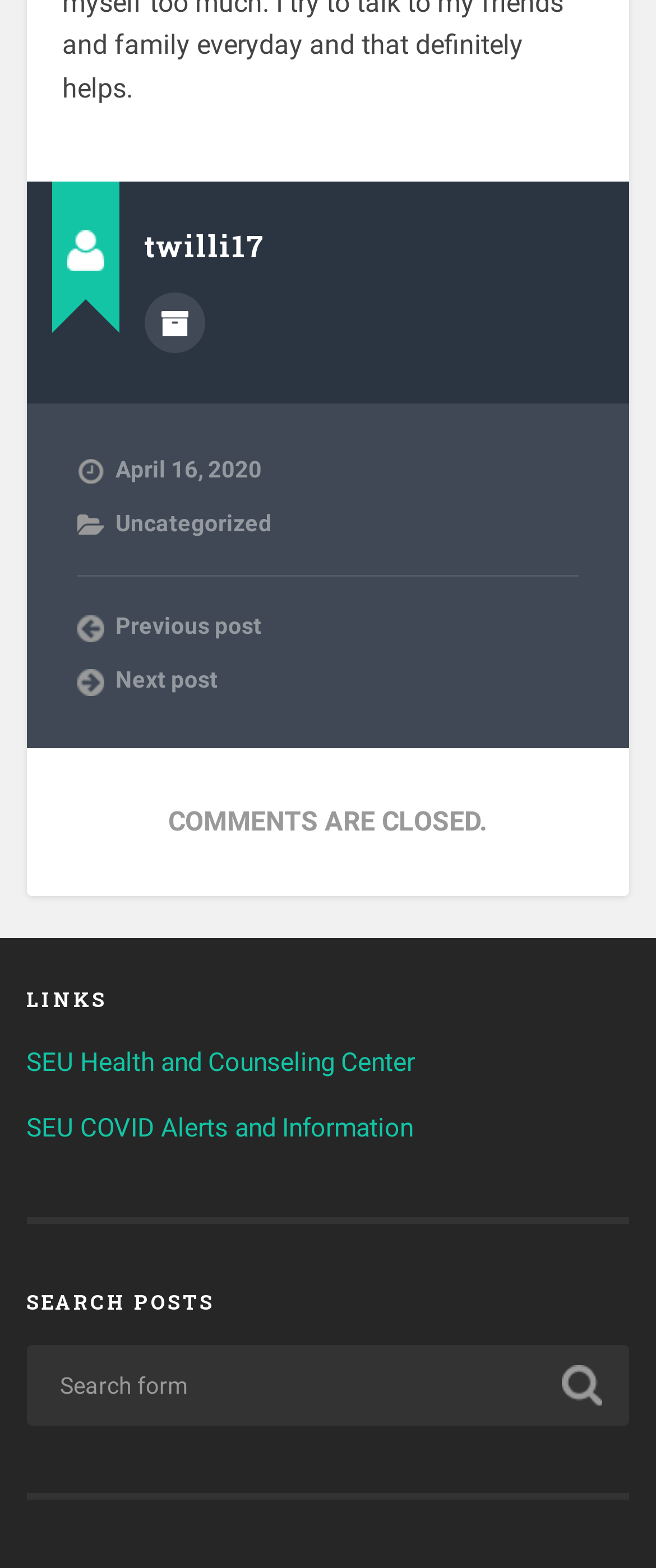Could you indicate the bounding box coordinates of the region to click in order to complete this instruction: "View previous post".

[0.117, 0.389, 0.883, 0.411]